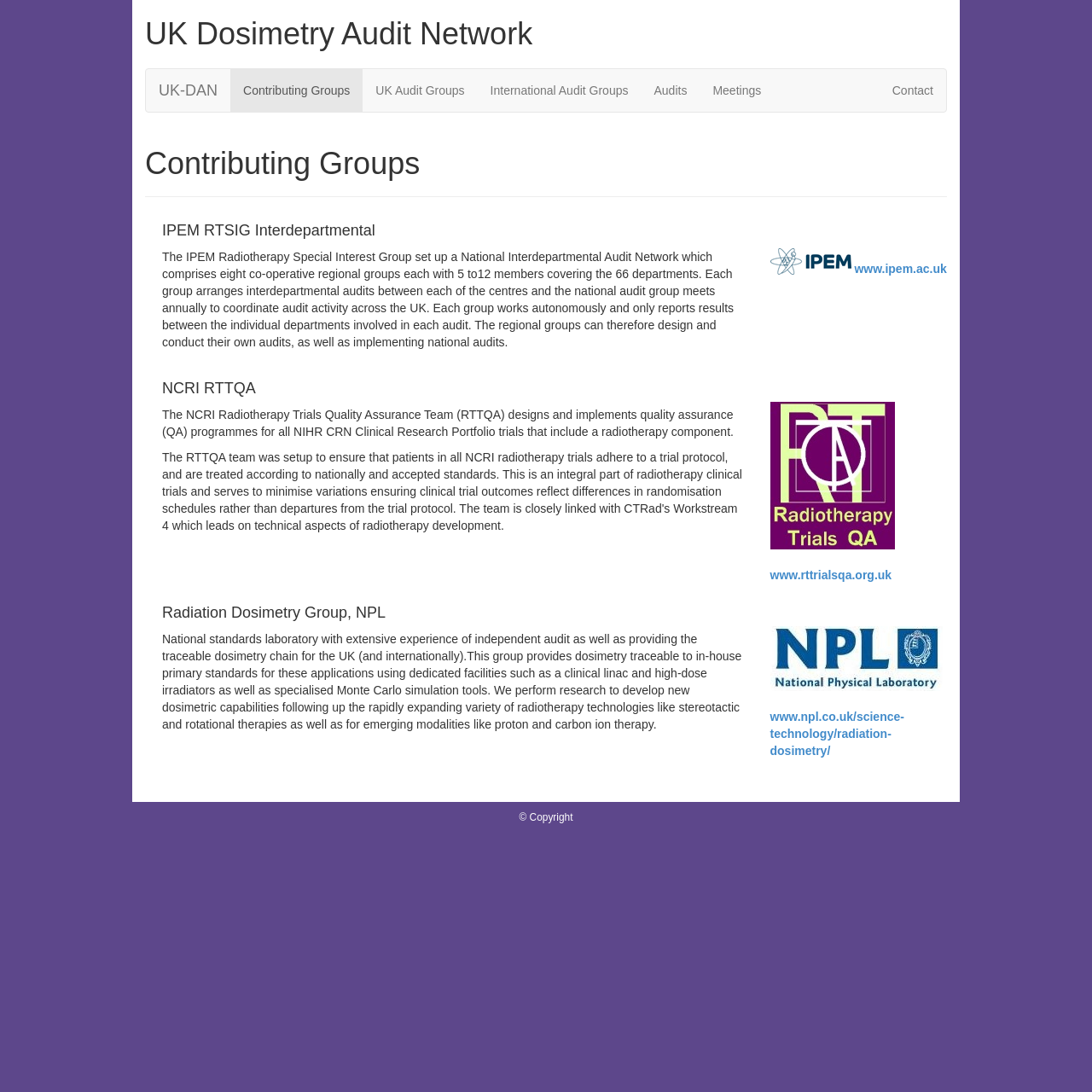Locate the bounding box coordinates of the area that needs to be clicked to fulfill the following instruction: "Click UK-DAN link". The coordinates should be in the format of four float numbers between 0 and 1, namely [left, top, right, bottom].

[0.134, 0.063, 0.211, 0.102]